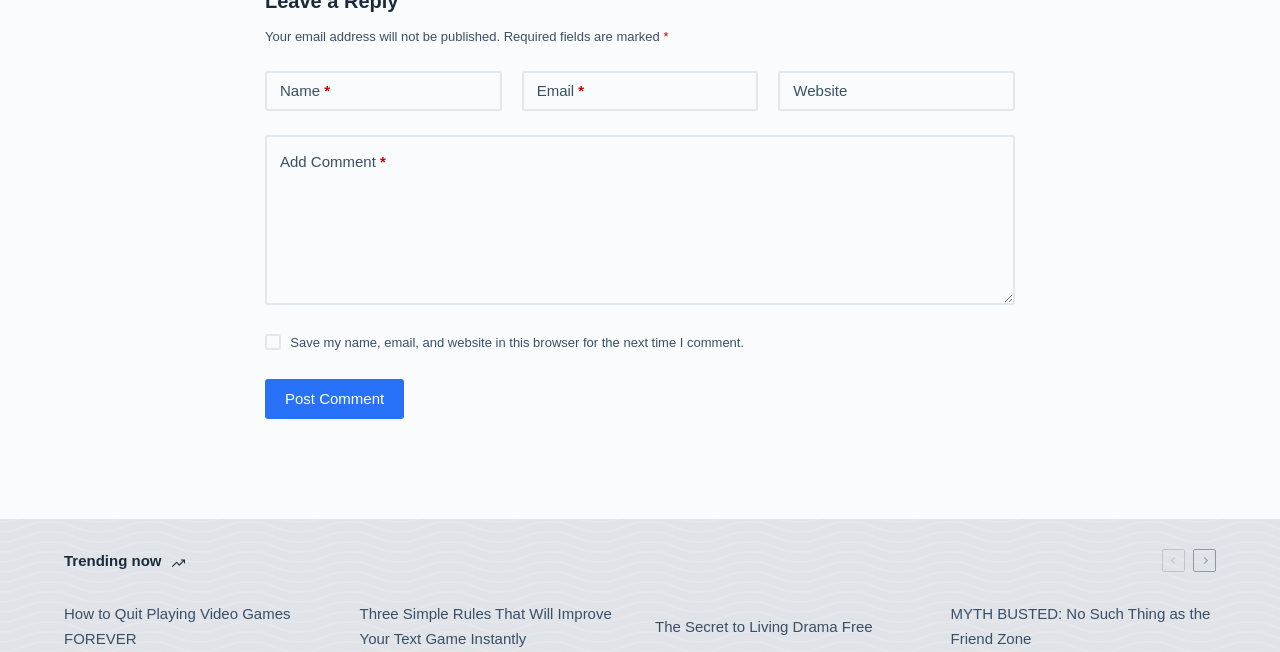Extract the bounding box of the UI element described as: "parent_node: Email name="email"".

[0.408, 0.109, 0.592, 0.17]